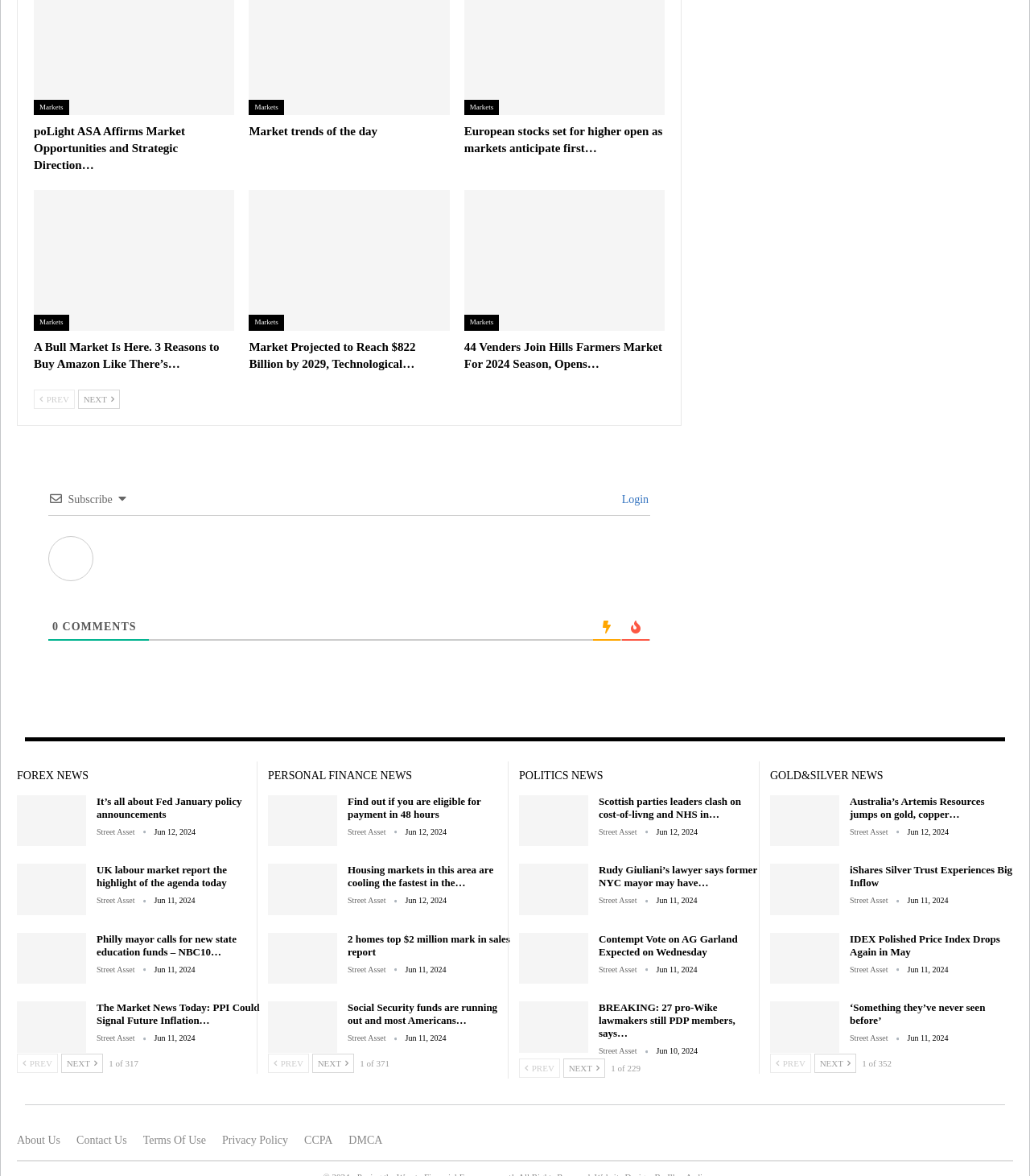What is the function of the 'Subscribe' button?
Please answer the question with a single word or phrase, referencing the image.

Subscription